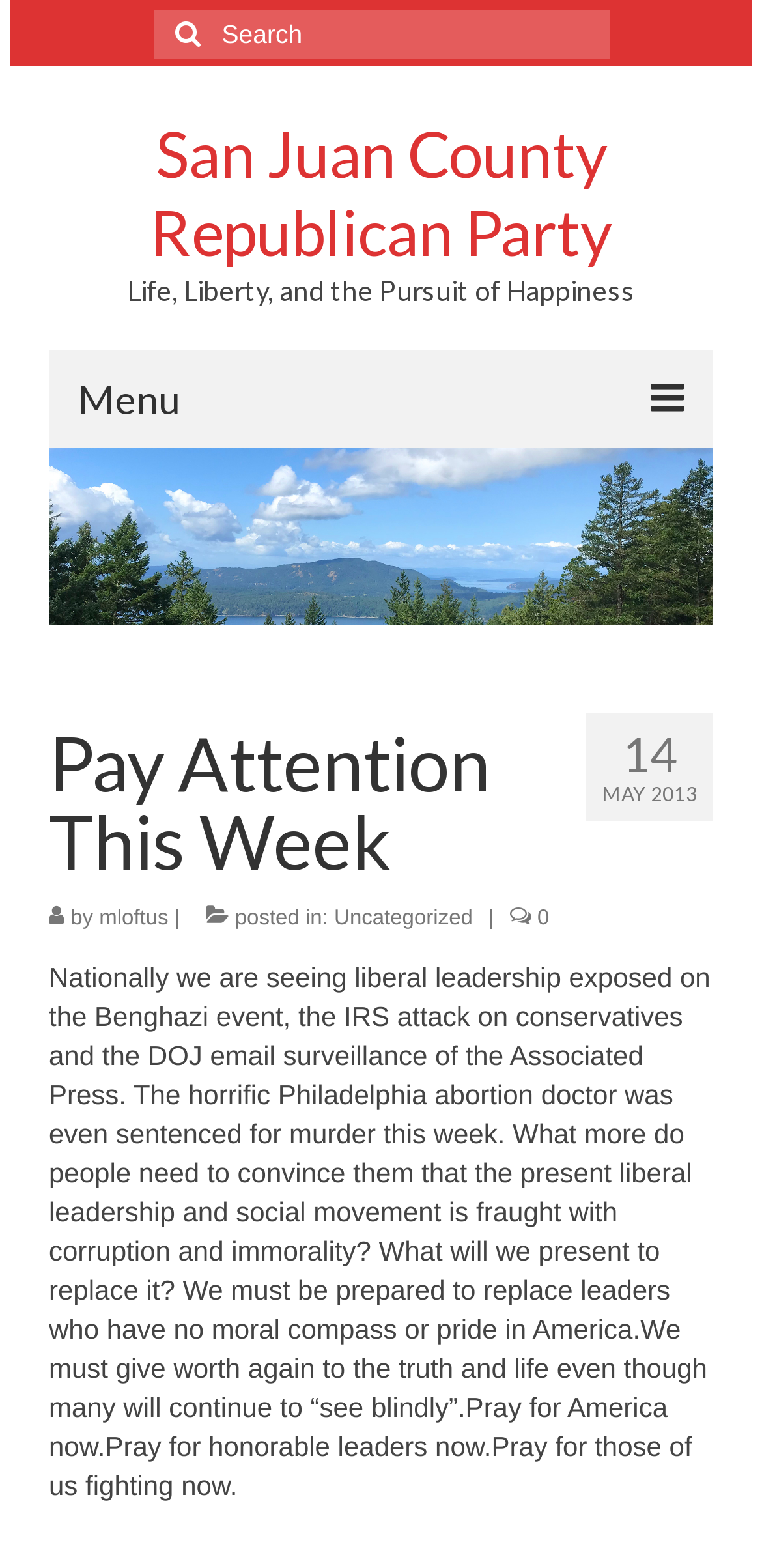Provide a single word or phrase to answer the given question: 
What is the title of the article?

Pay Attention This Week